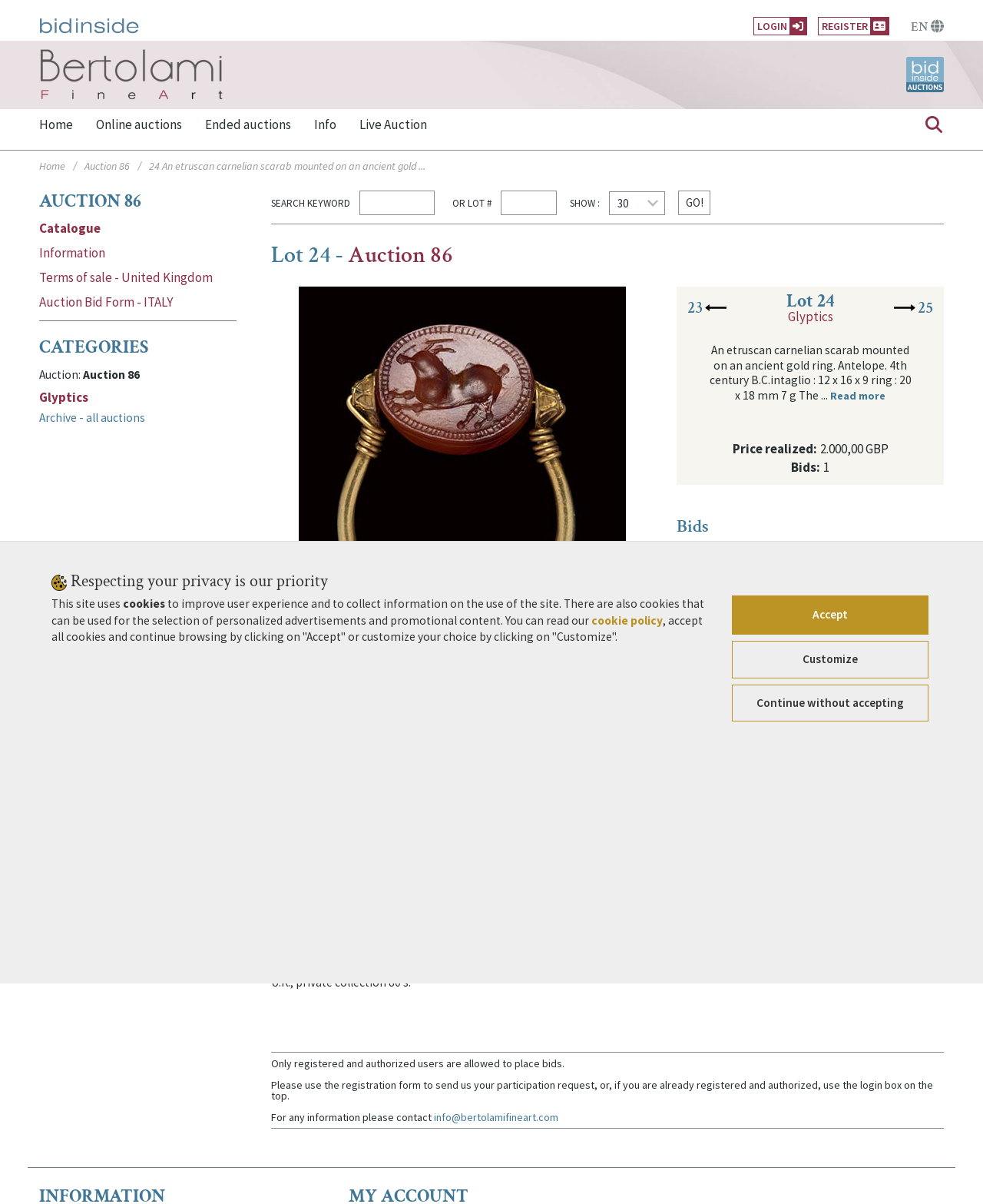What is the material of the scarab?
Using the visual information, respond with a single word or phrase.

Carnelian